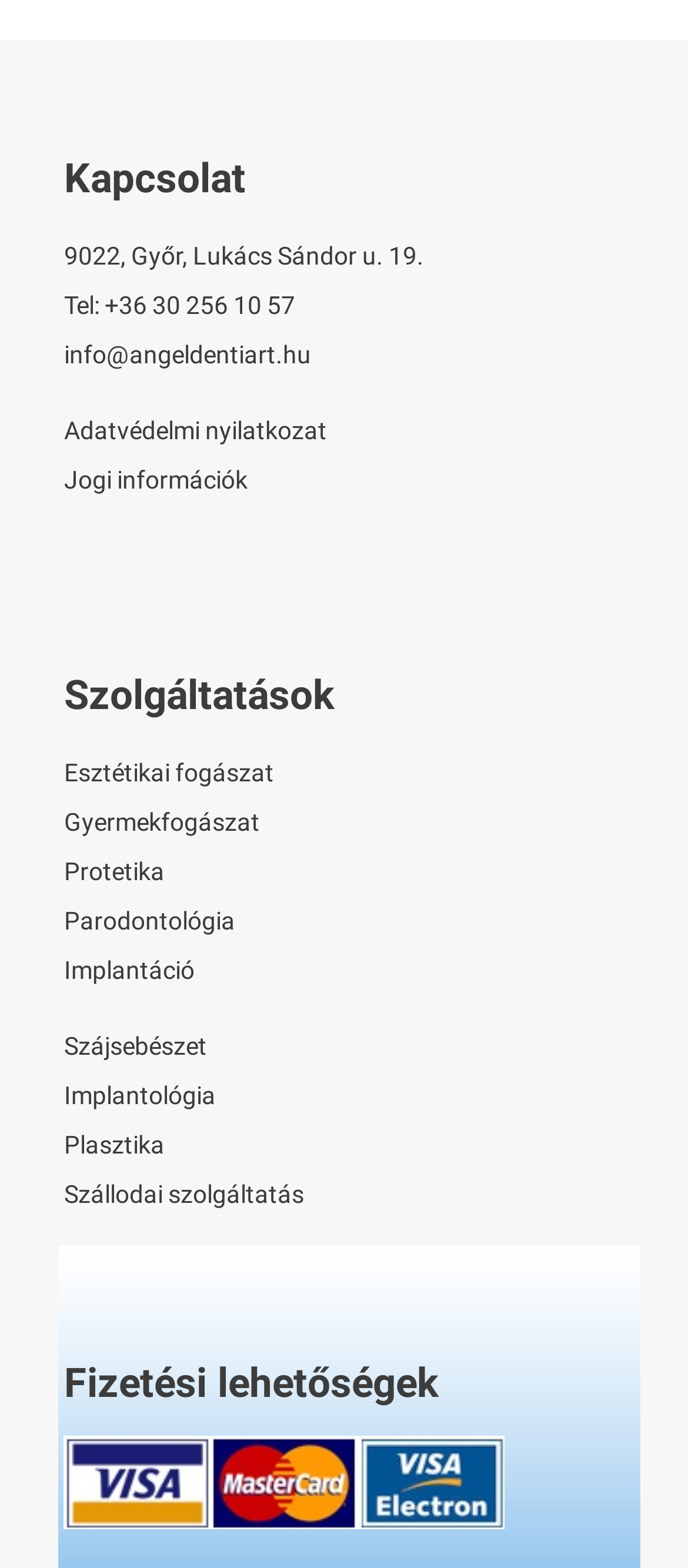Find and indicate the bounding box coordinates of the region you should select to follow the given instruction: "Call the phone number".

[0.152, 0.186, 0.429, 0.204]